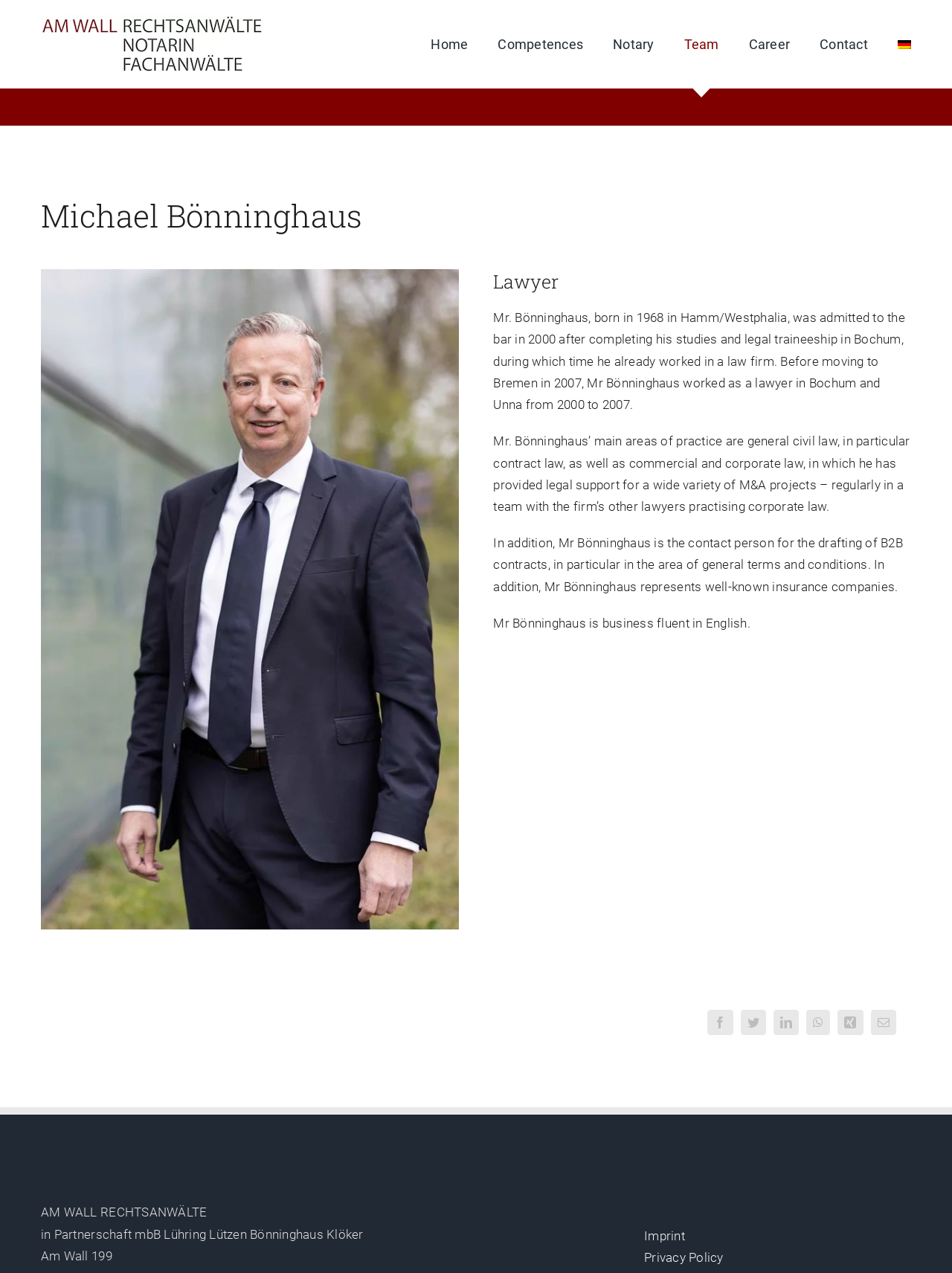Identify the bounding box coordinates of the clickable section necessary to follow the following instruction: "Contact via Email". The coordinates should be presented as four float numbers from 0 to 1, i.e., [left, top, right, bottom].

[0.915, 0.793, 0.941, 0.813]